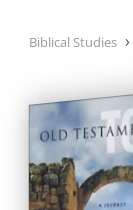Using the image as a reference, answer the following question in as much detail as possible:
What is the dominant color of the book cover?

The caption describes the book cover as having a 'serene, sky-blue backdrop', indicating that the dominant color of the book cover is sky-blue.